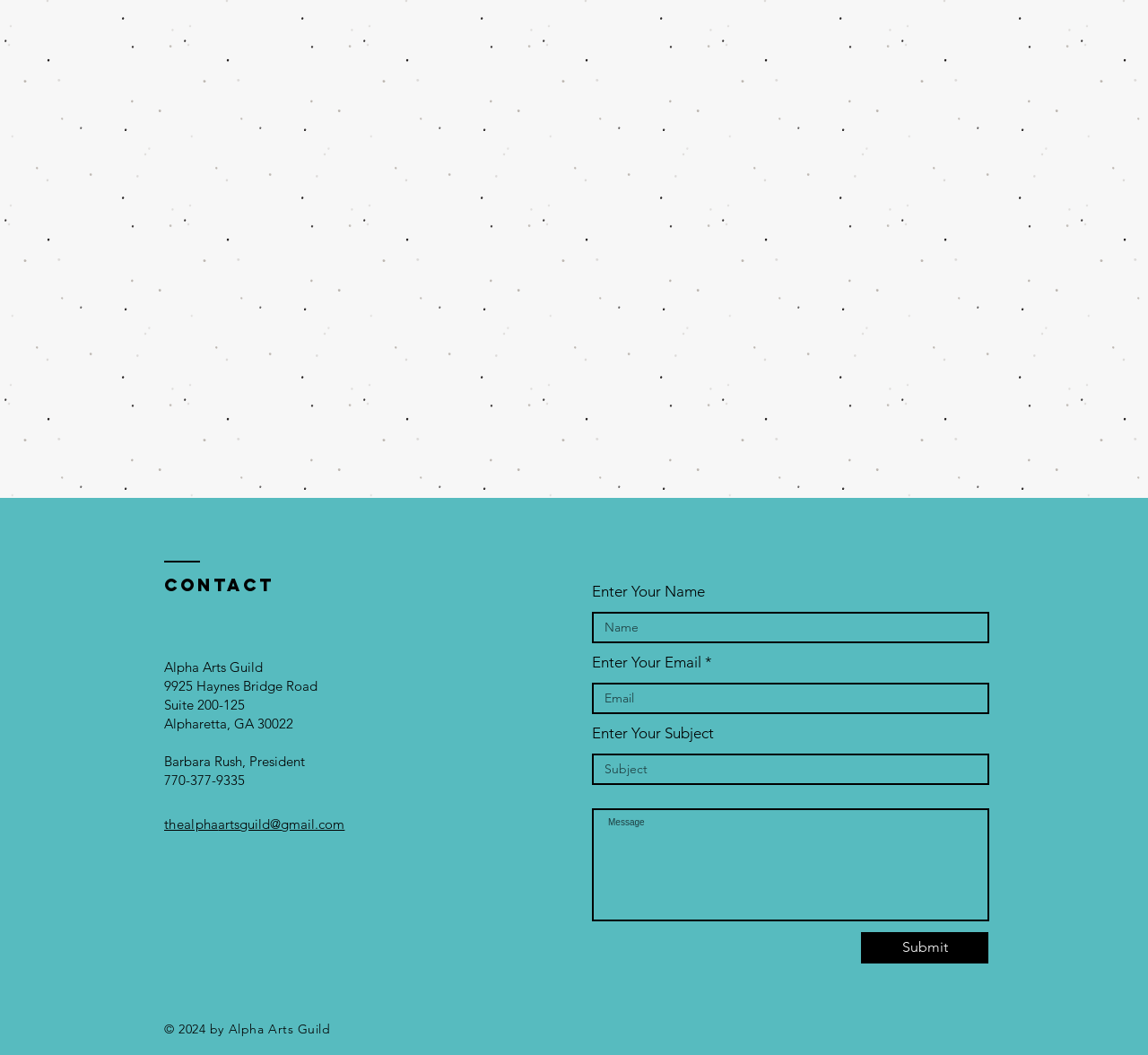Find and specify the bounding box coordinates that correspond to the clickable region for the instruction: "Enter your name".

[0.516, 0.58, 0.862, 0.61]